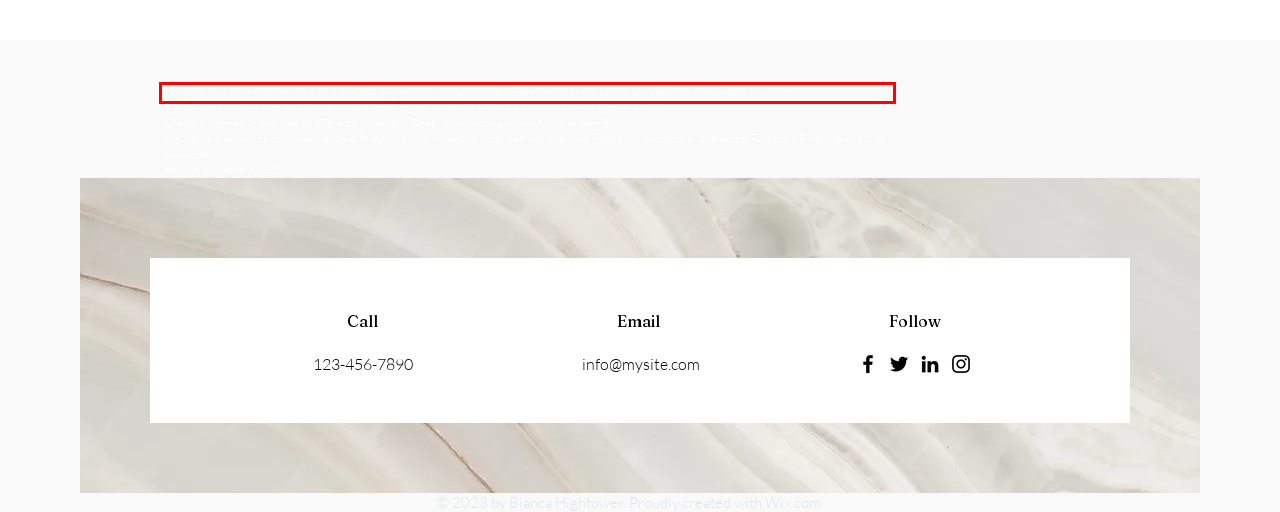Given a screenshot of a webpage containing a red bounding box, perform OCR on the text within this red bounding box and provide the text content.

*Reign of God Financial Services, LLC (or DBA Hightower Insurance & Tax) does not offer the sale of any securities or variable products.